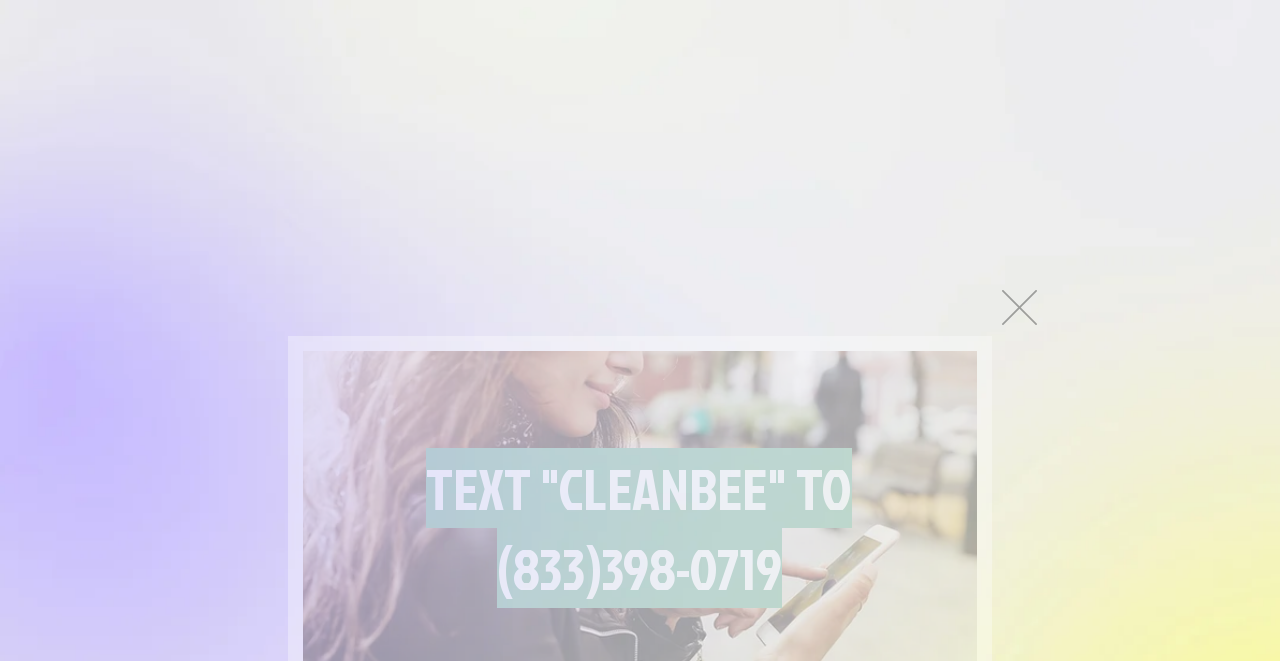Using the elements shown in the image, answer the question comprehensively: How can customers contact the cleaning service?

The contact information is provided at the bottom of the page, which instructs customers to text 'CLEANBEE' to the phone number (833)398-0719.